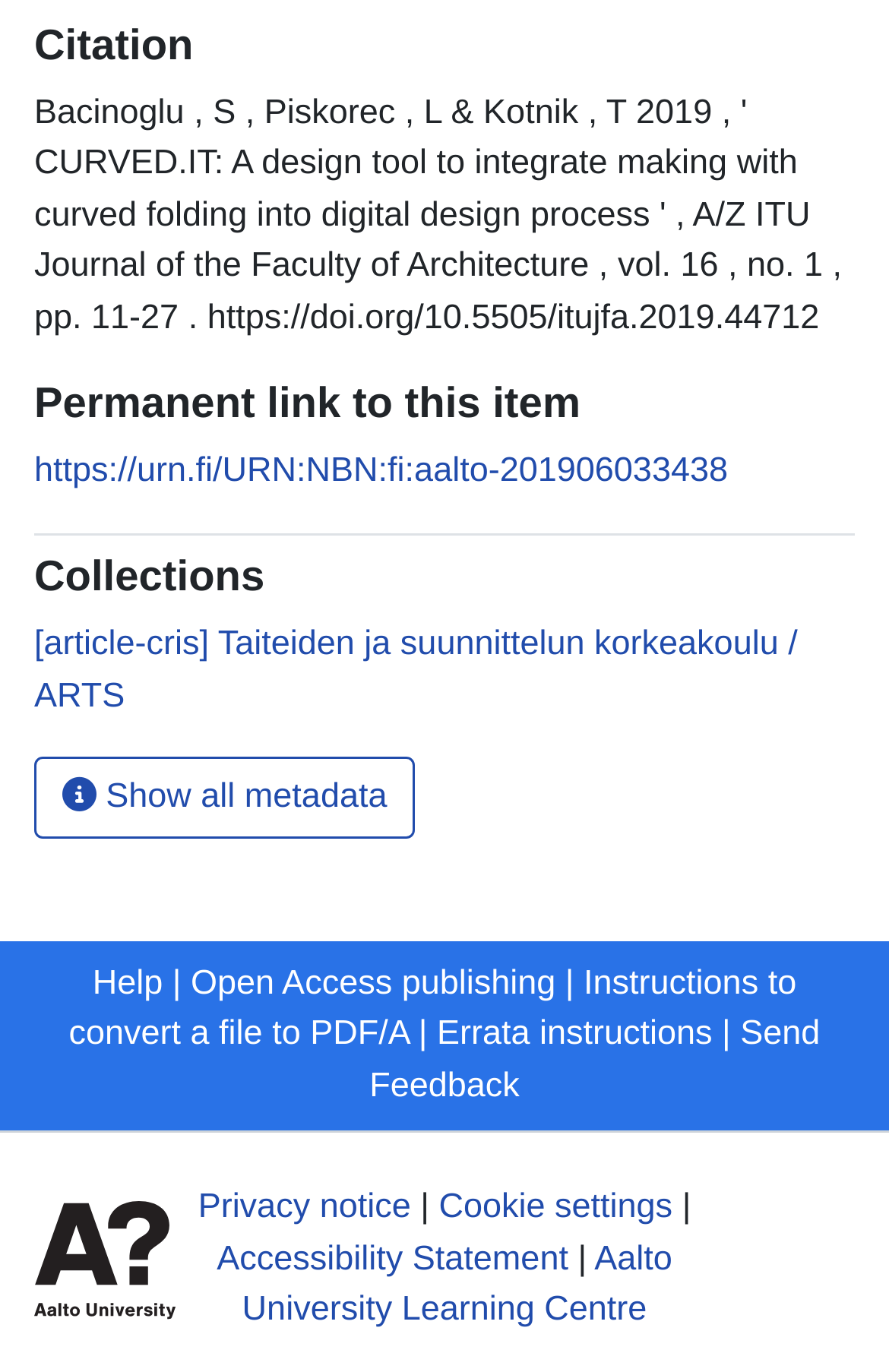Using the details from the image, please elaborate on the following question: What is the name of the collection?

The name of the collection can be found in the link element with the text '[article-cris] Taiteiden ja suunnittelun korkeakoulu / ARTS' which is located below the 'Collections' heading, and has a bounding box coordinate of [0.038, 0.456, 0.897, 0.521].